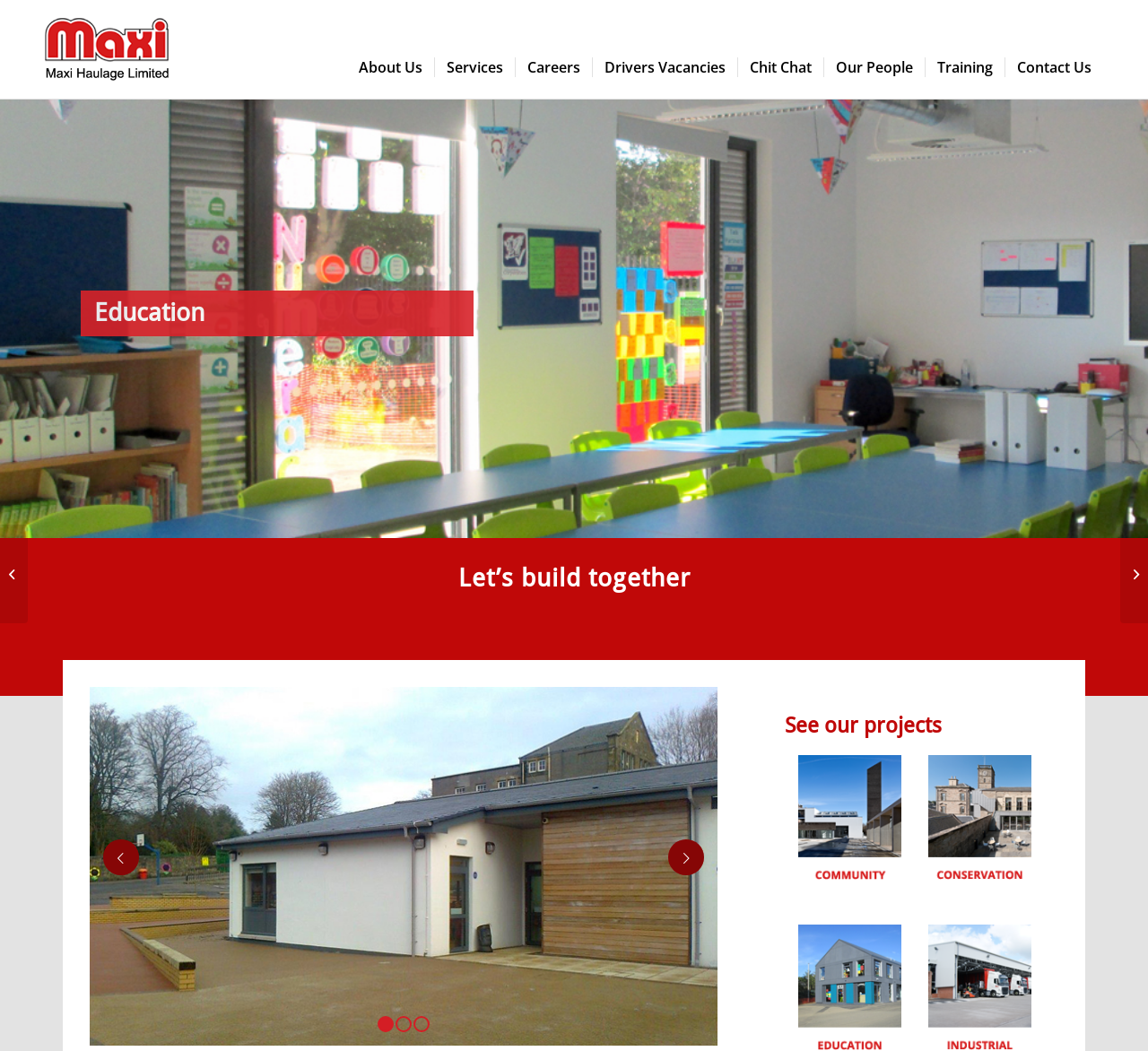Respond with a single word or phrase to the following question:
How many pagination links are at the bottom?

3